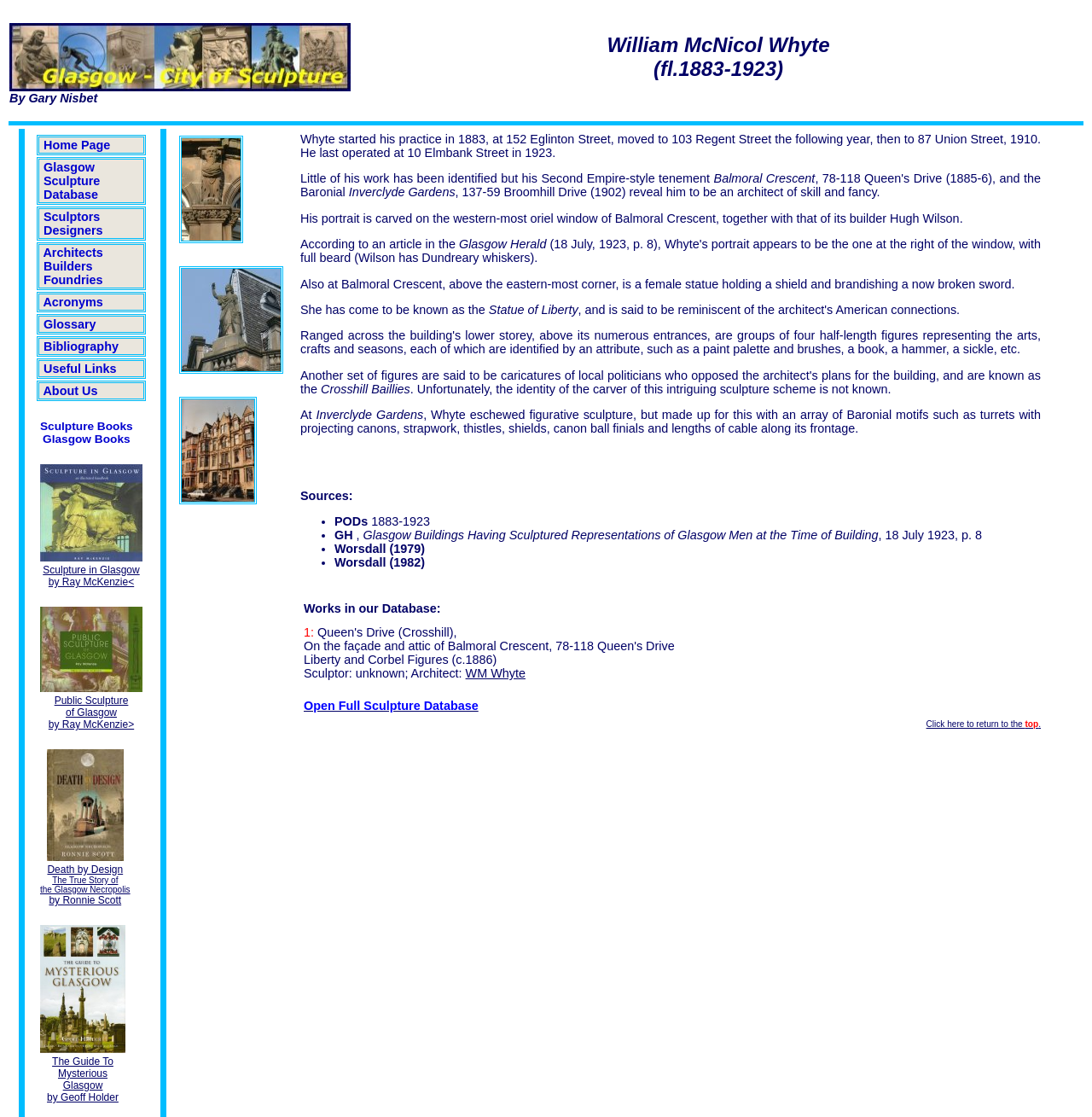What is the address of the building mentioned in the second LayoutTableRow?
Based on the image, answer the question in a detailed manner.

The second LayoutTableRow element contains the text 'W. M. Whyte, Balmoral Crescent, 78-118 Queens Drive, Glasgow, 1885-6'. The address of the building mentioned is '78-118 Queens Drive, Glasgow'.